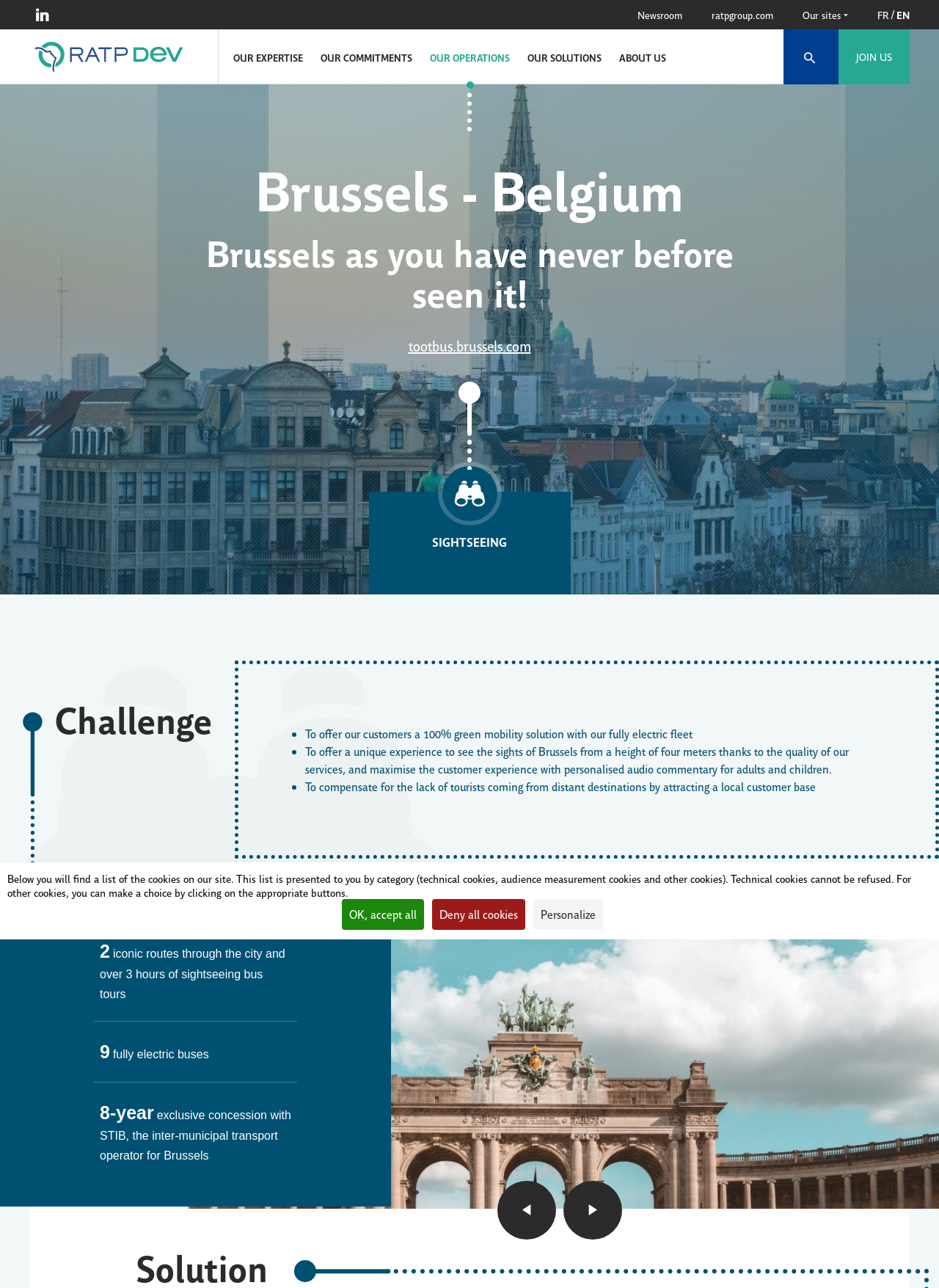Locate the bounding box coordinates of the clickable region to complete the following instruction: "Visit the tootbus.brussels.com website."

[0.435, 0.261, 0.565, 0.275]